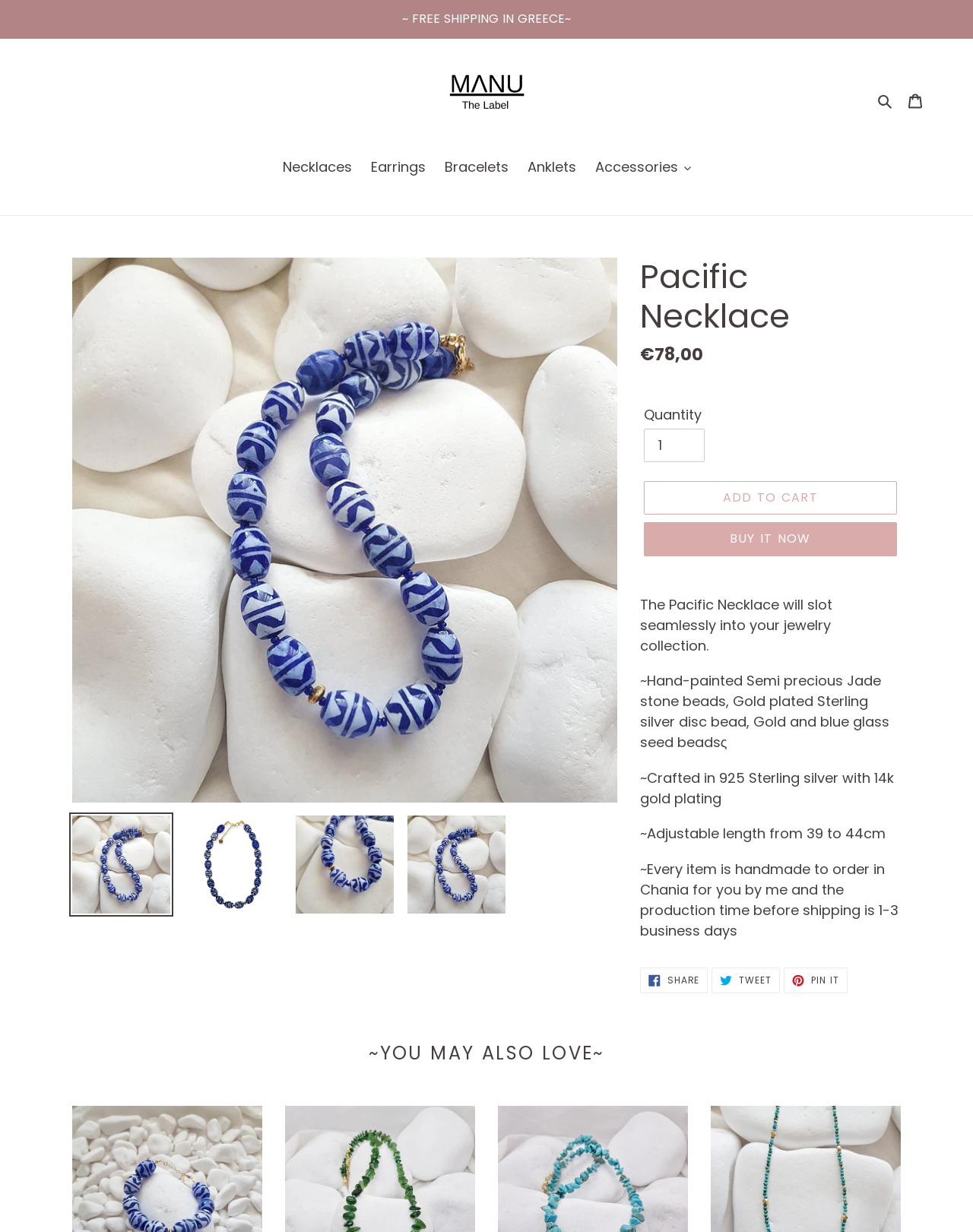What is the regular price of the Pacific Necklace?
Please provide a single word or phrase as your answer based on the image.

€78,00